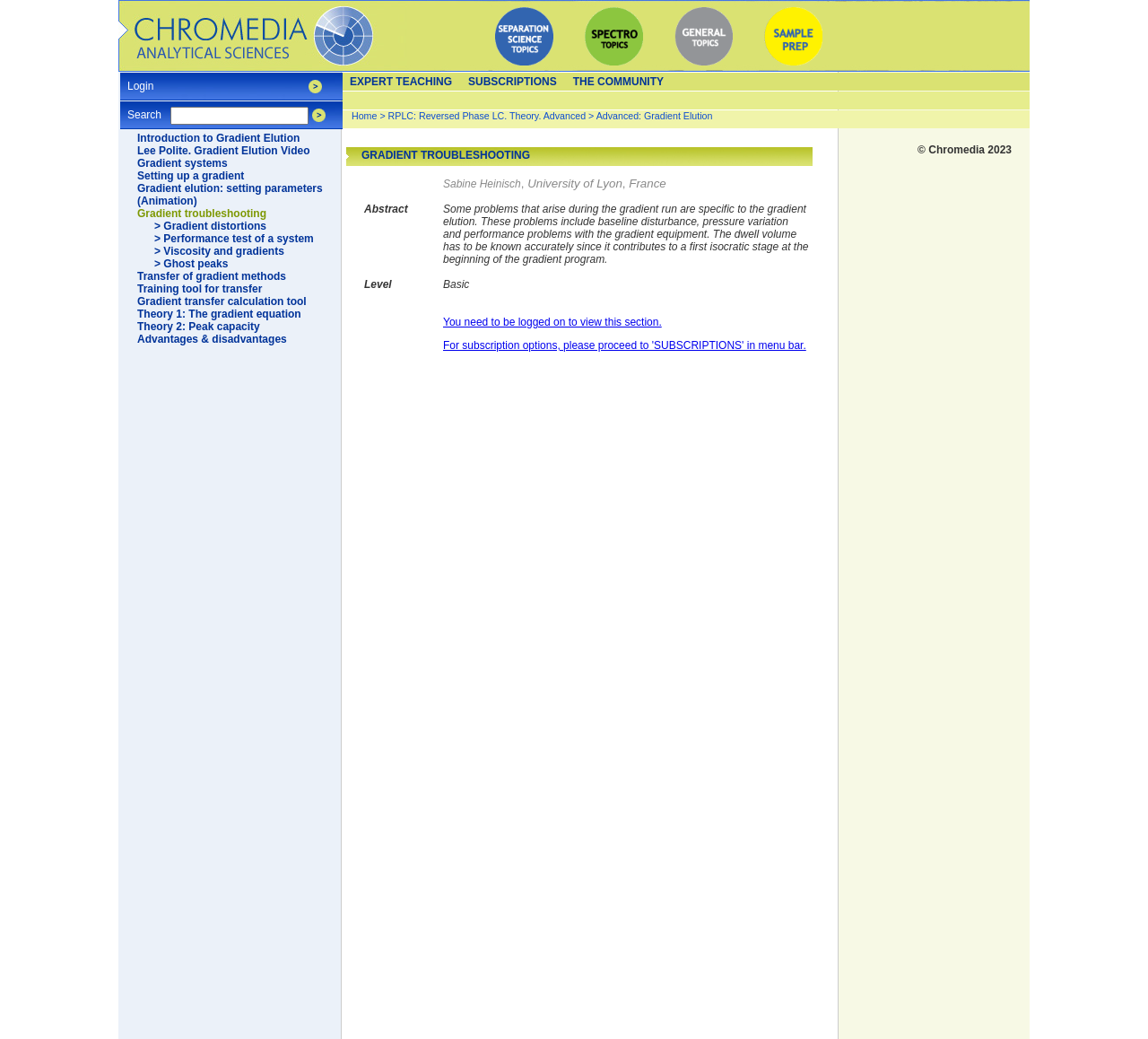Please find the bounding box coordinates of the element's region to be clicked to carry out this instruction: "Search for something".

None